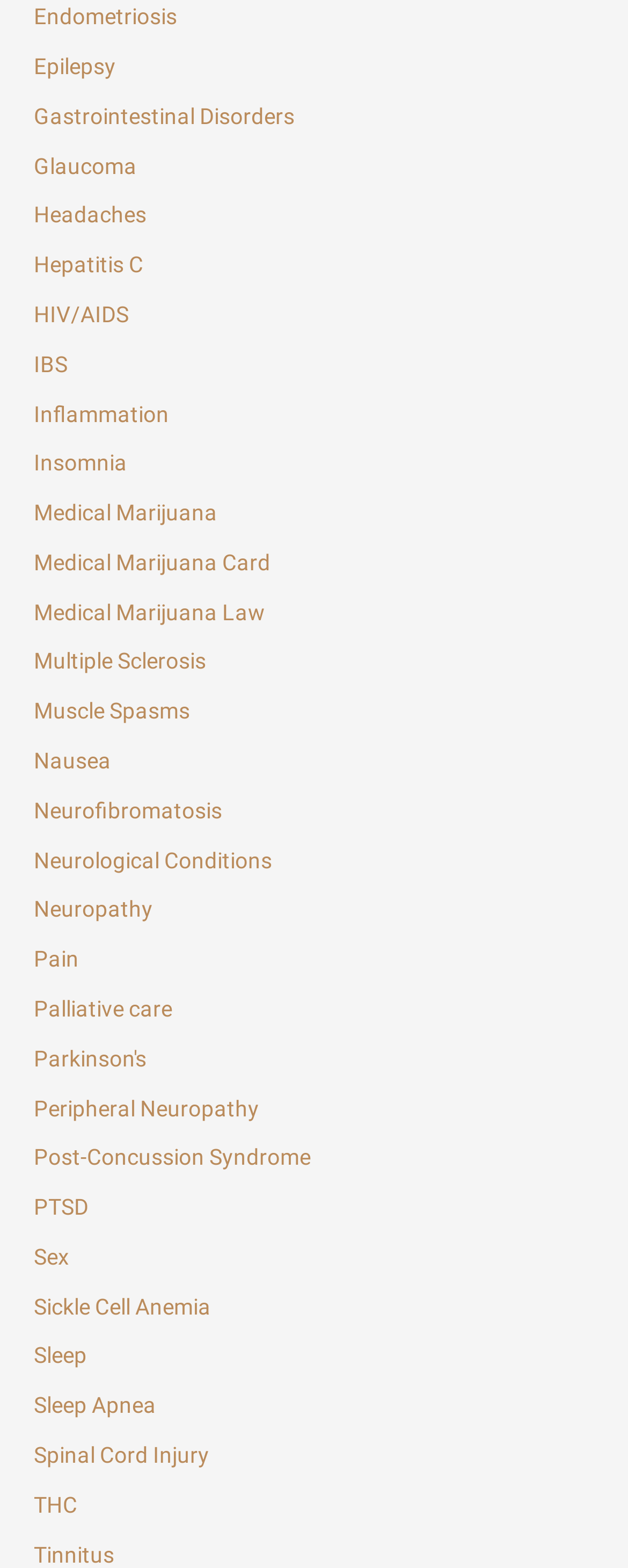Please locate the bounding box coordinates of the element that should be clicked to achieve the given instruction: "Discover more about Sleep Apnea".

[0.054, 0.888, 0.249, 0.904]